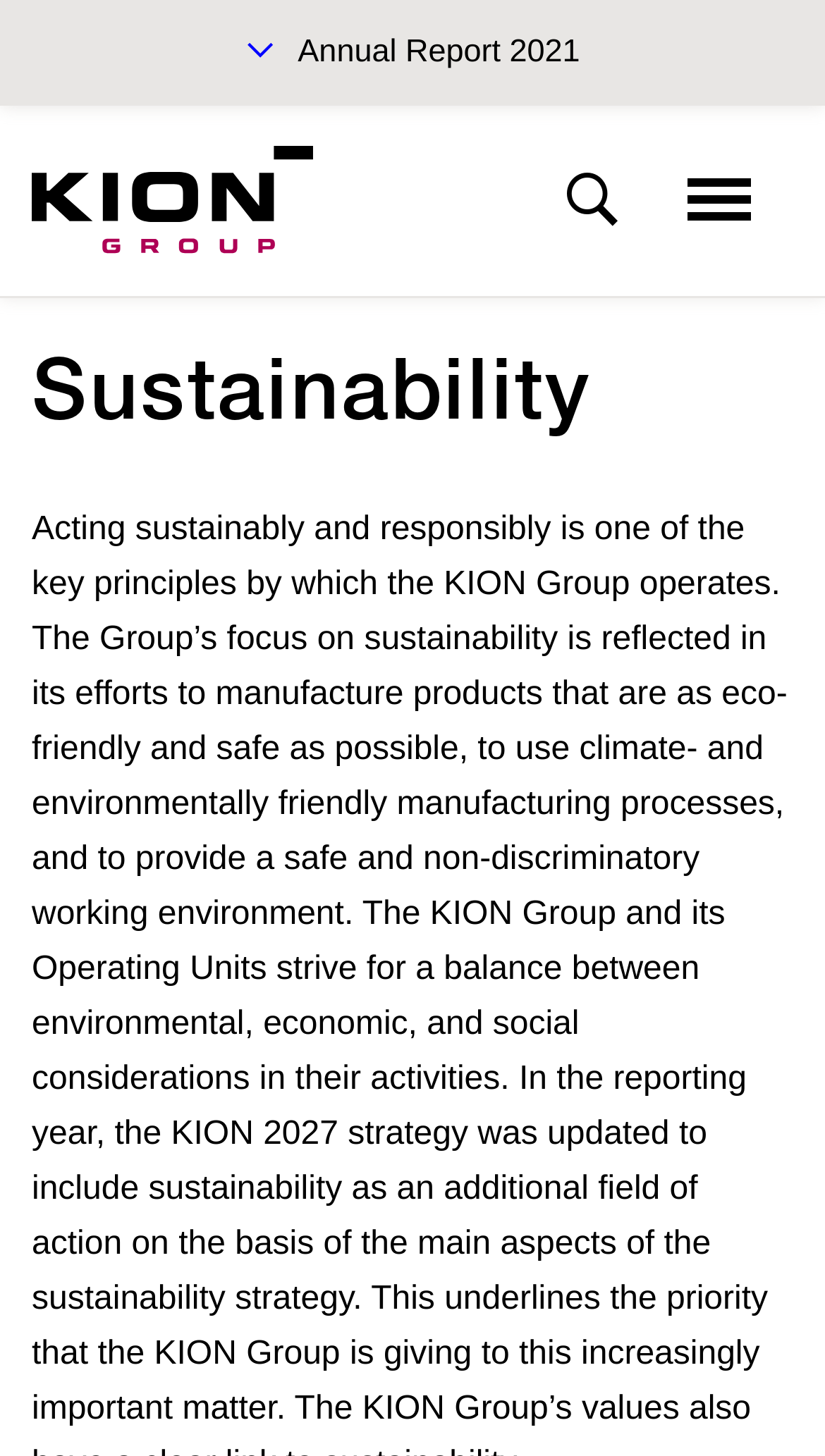Pinpoint the bounding box coordinates of the area that must be clicked to complete this instruction: "Learn about Ukrainian dating service".

None